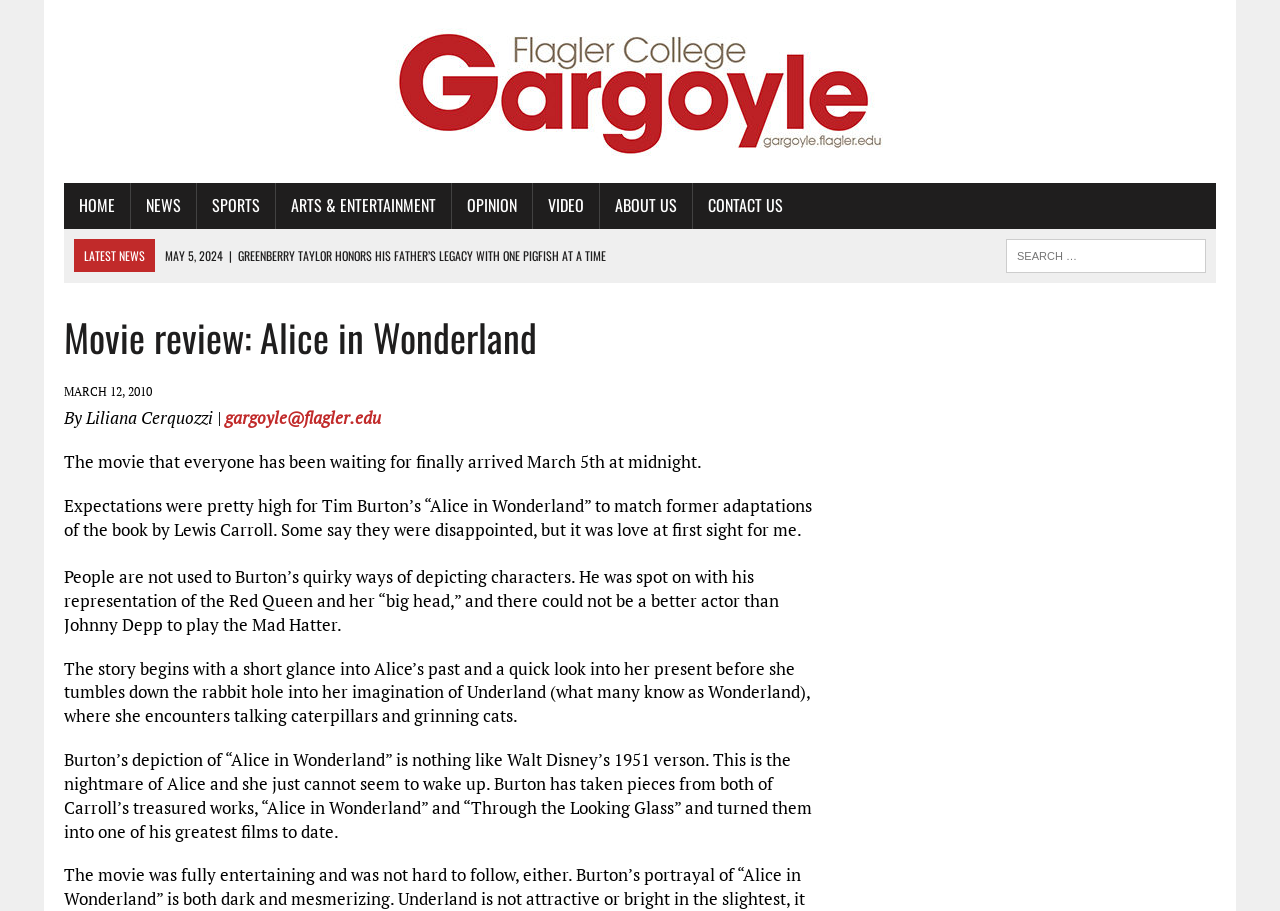Please locate the bounding box coordinates of the element that needs to be clicked to achieve the following instruction: "Search for something". The coordinates should be four float numbers between 0 and 1, i.e., [left, top, right, bottom].

[0.786, 0.262, 0.942, 0.299]